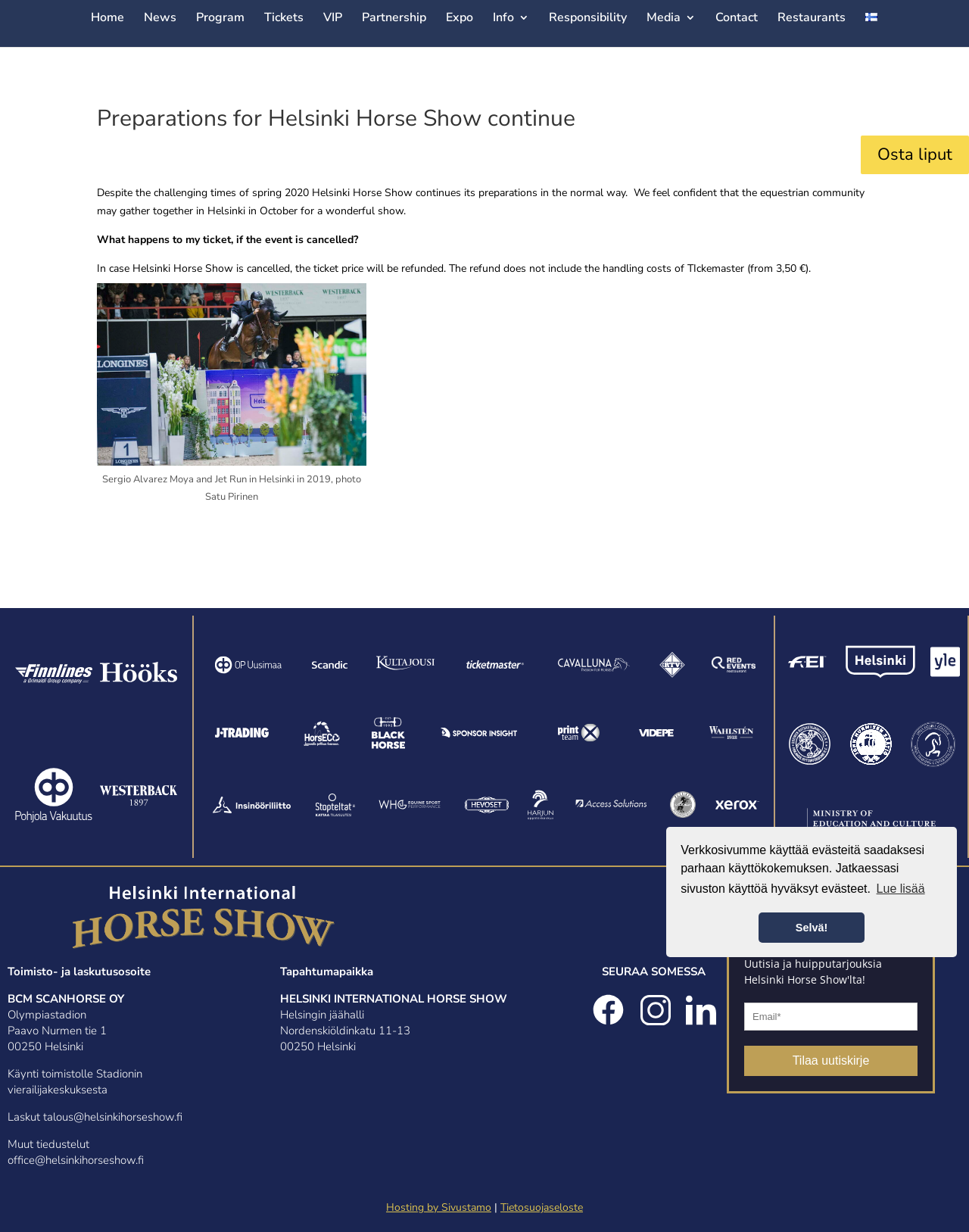Can you find the bounding box coordinates for the UI element given this description: "Osta liput"? Provide the coordinates as four float numbers between 0 and 1: [left, top, right, bottom].

[0.888, 0.11, 1.0, 0.141]